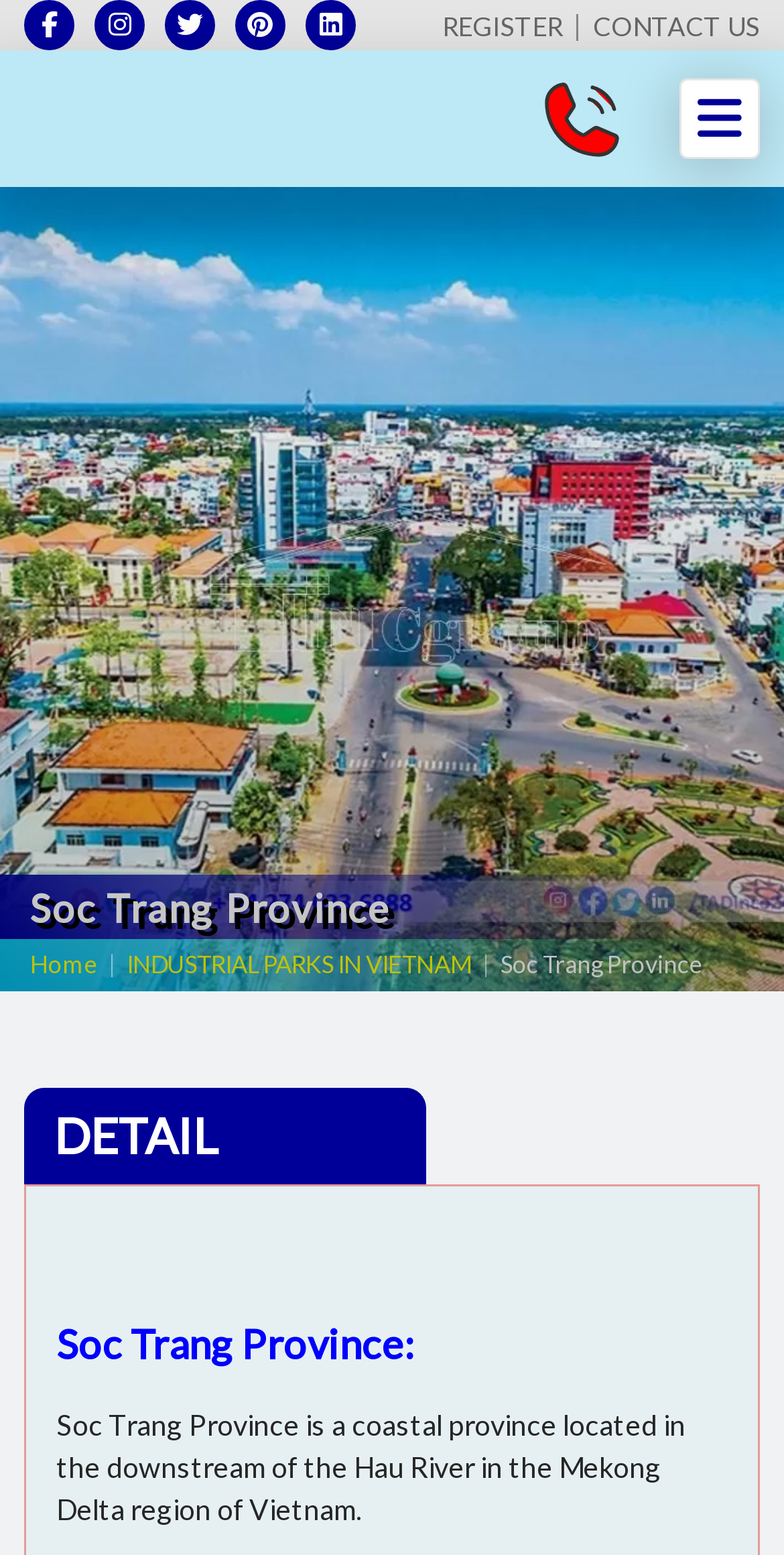Select the bounding box coordinates of the element I need to click to carry out the following instruction: "Go to Home page".

[0.038, 0.61, 0.126, 0.63]